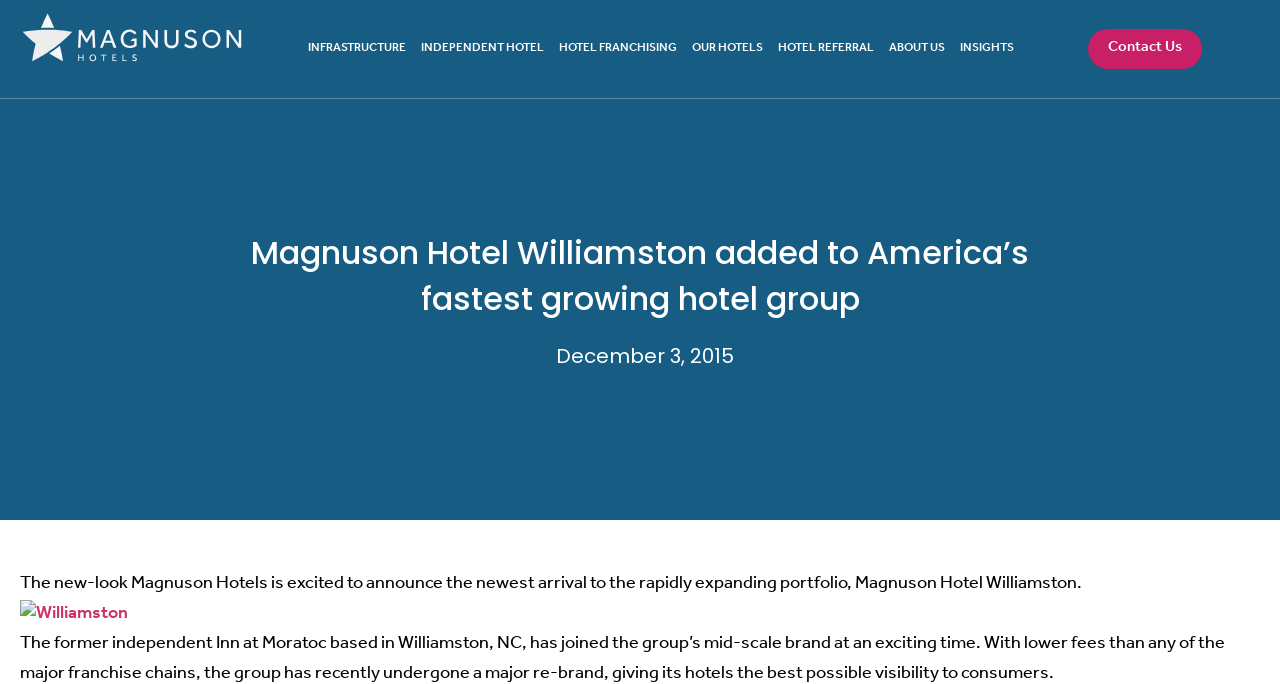Determine the bounding box coordinates of the clickable element to achieve the following action: 'Go to INFRASTRUCTURE'. Provide the coordinates as four float values between 0 and 1, formatted as [left, top, right, bottom].

[0.24, 0.045, 0.317, 0.098]